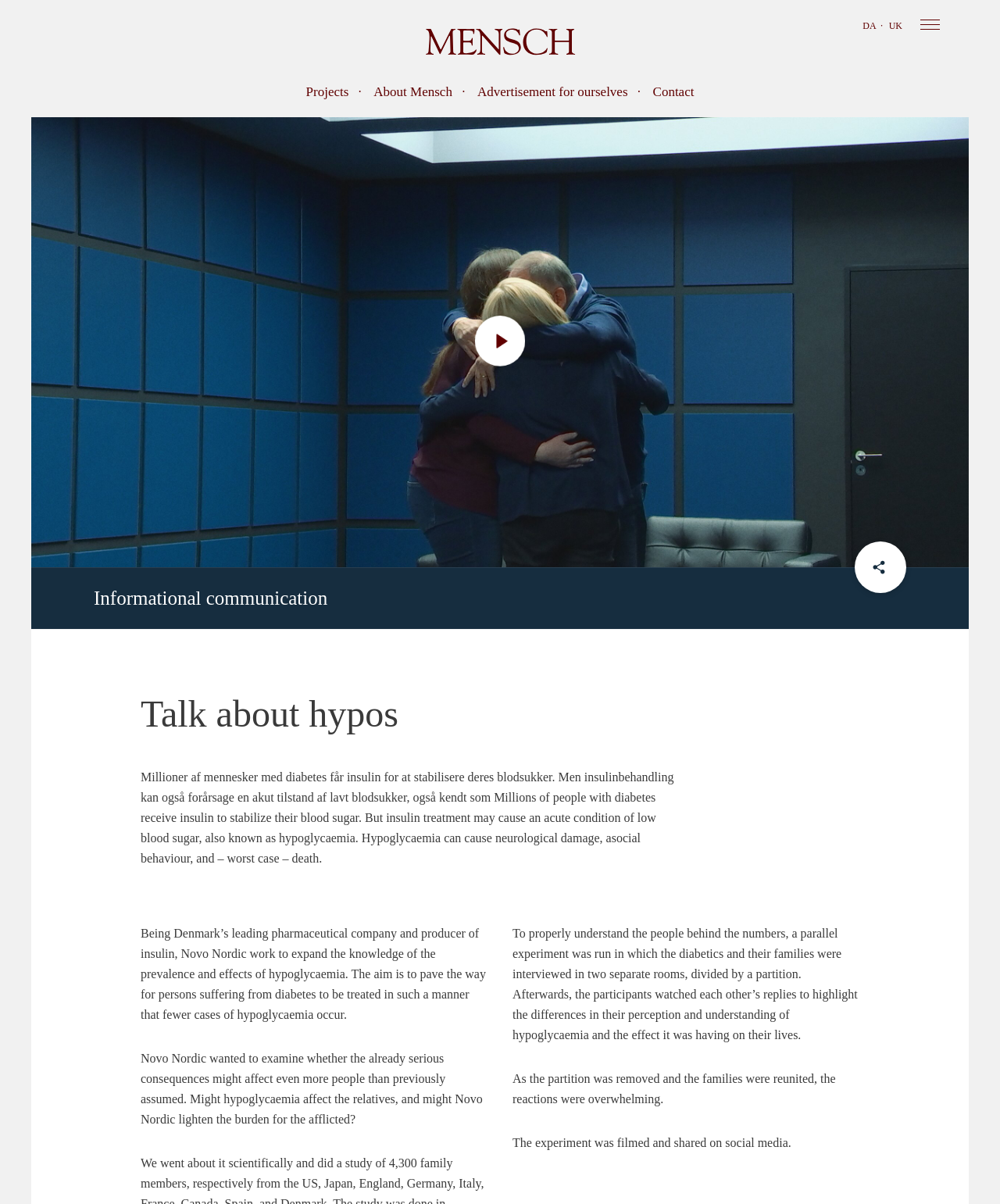What is the outcome of the experiment?
Could you answer the question in a detailed manner, providing as much information as possible?

According to the text 'As the partition was removed and the families were reunited, the reactions were overwhelming.', I can infer that the outcome of the experiment is overwhelming reactions from the participants.